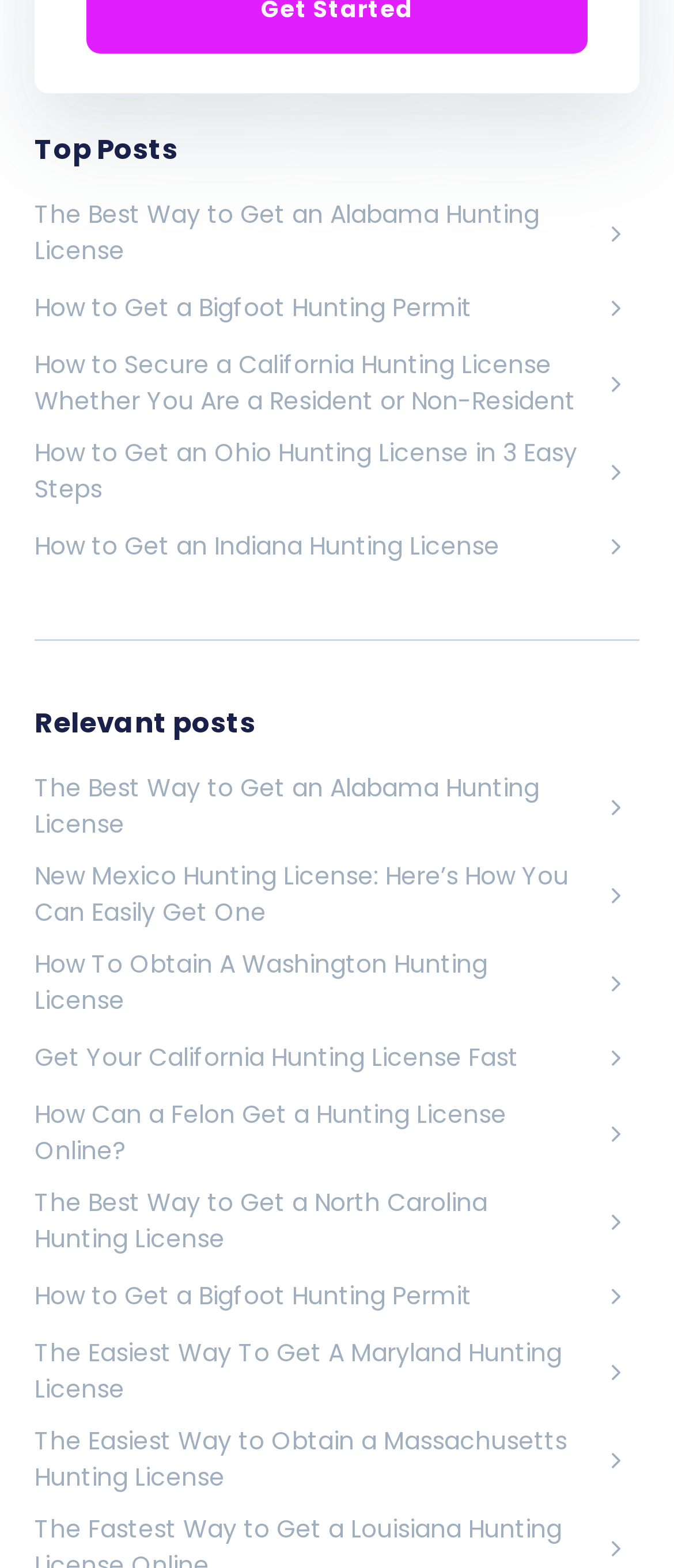Determine the bounding box coordinates of the clickable region to carry out the instruction: "Click on the link to get an Alabama hunting license".

[0.051, 0.126, 0.949, 0.172]